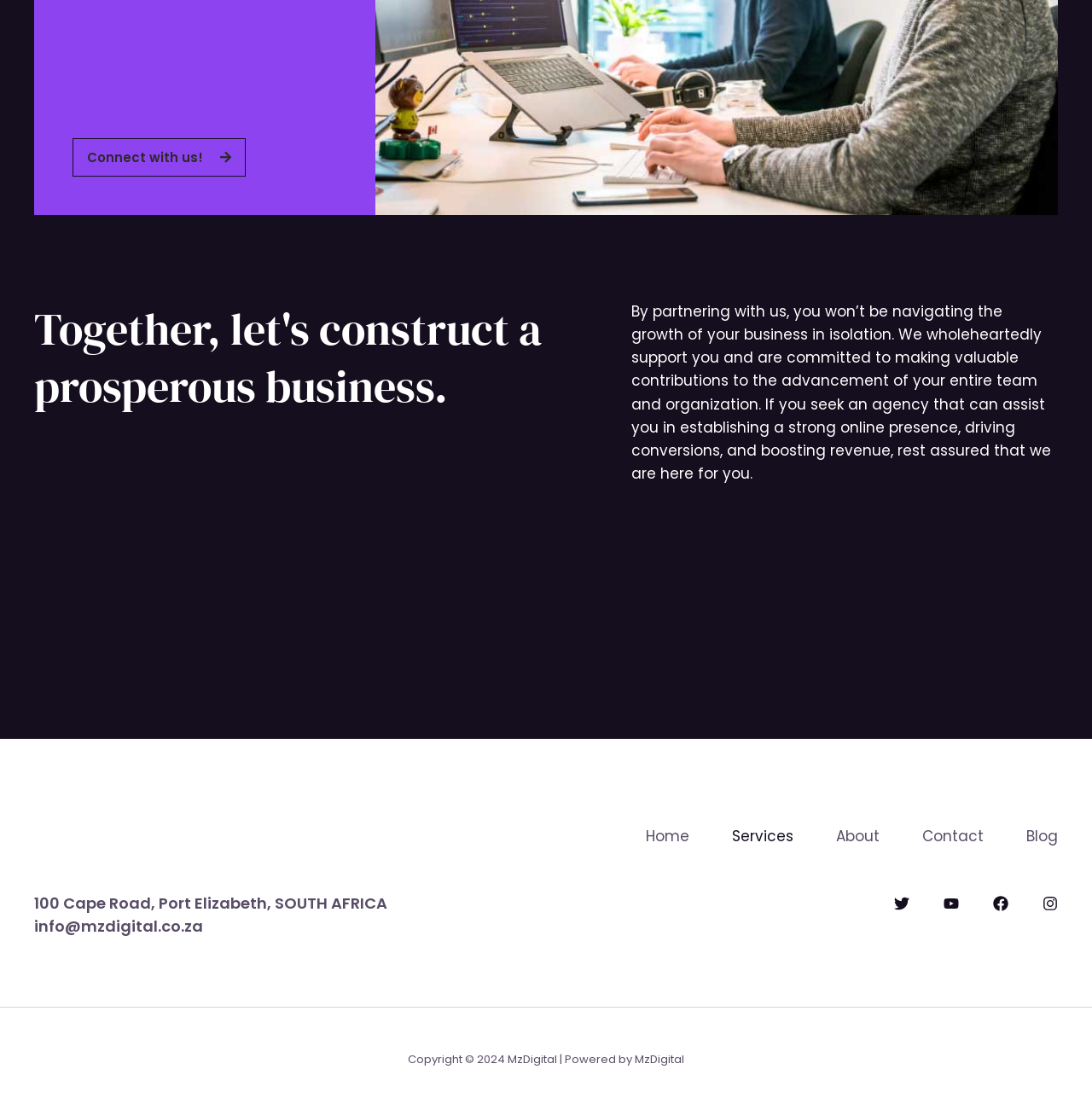Identify the bounding box coordinates of the clickable section necessary to follow the following instruction: "Click the 'Connect with us!' link". The coordinates should be presented as four float numbers from 0 to 1, i.e., [left, top, right, bottom].

[0.066, 0.124, 0.225, 0.159]